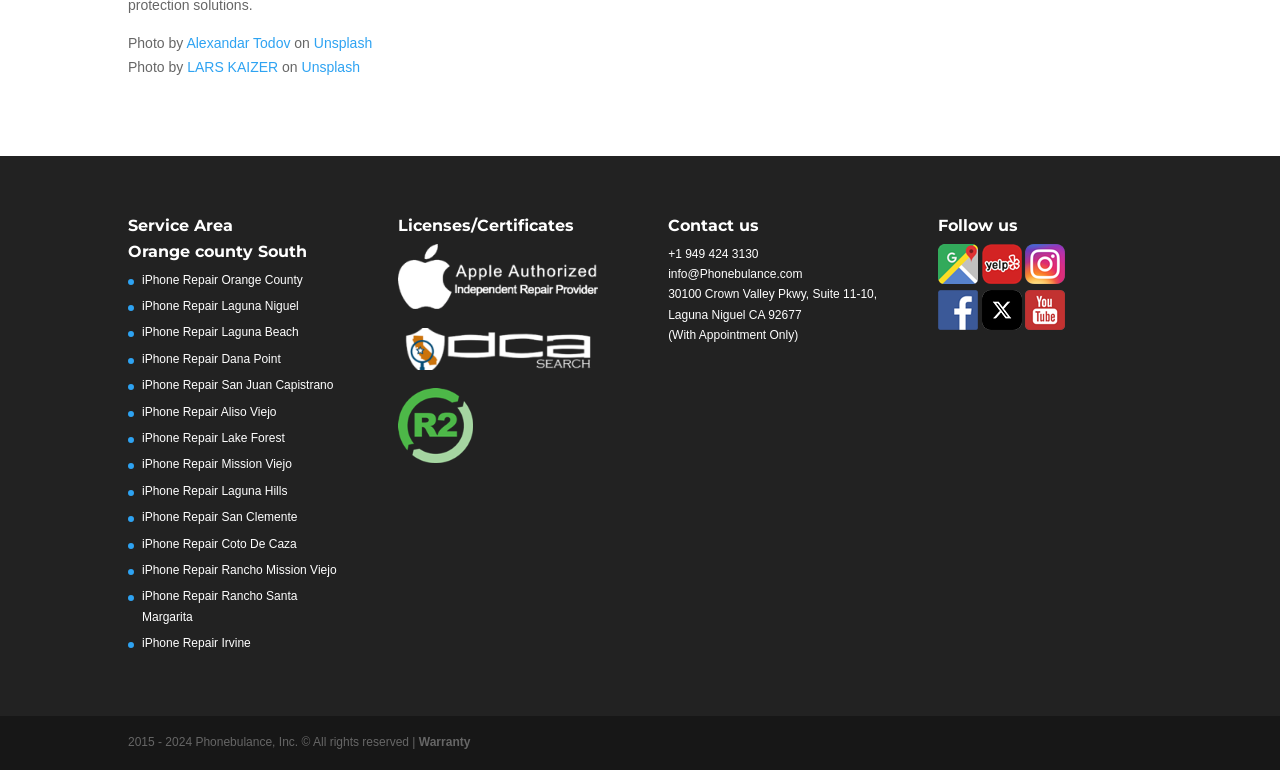Locate the bounding box coordinates of the element you need to click to accomplish the task described by this instruction: "View Licenses/Certificates".

[0.311, 0.387, 0.467, 0.406]